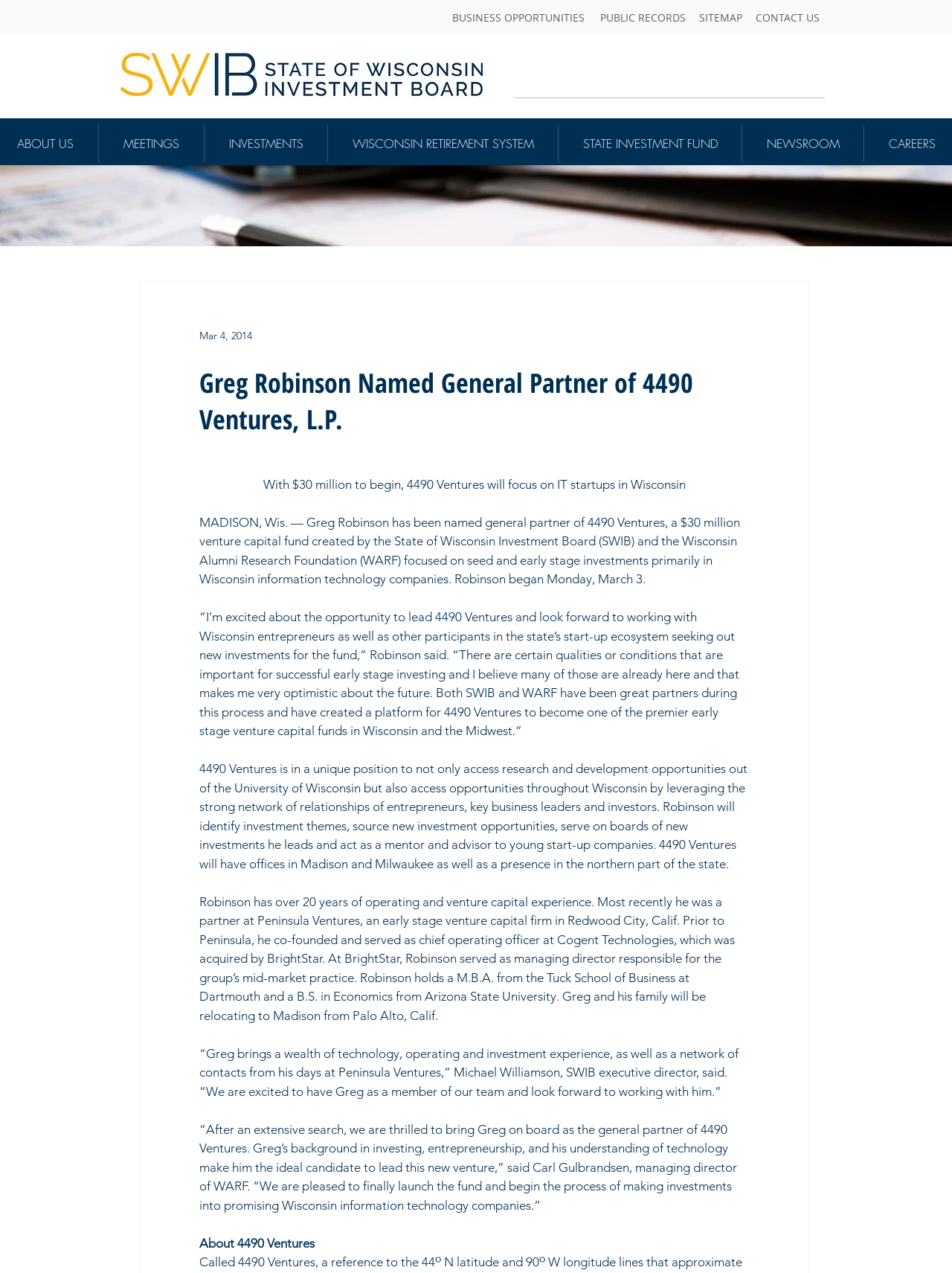Give a one-word or one-phrase response to the question:
What is the role of Greg Robinson in 4490 Ventures?

Identify investment themes